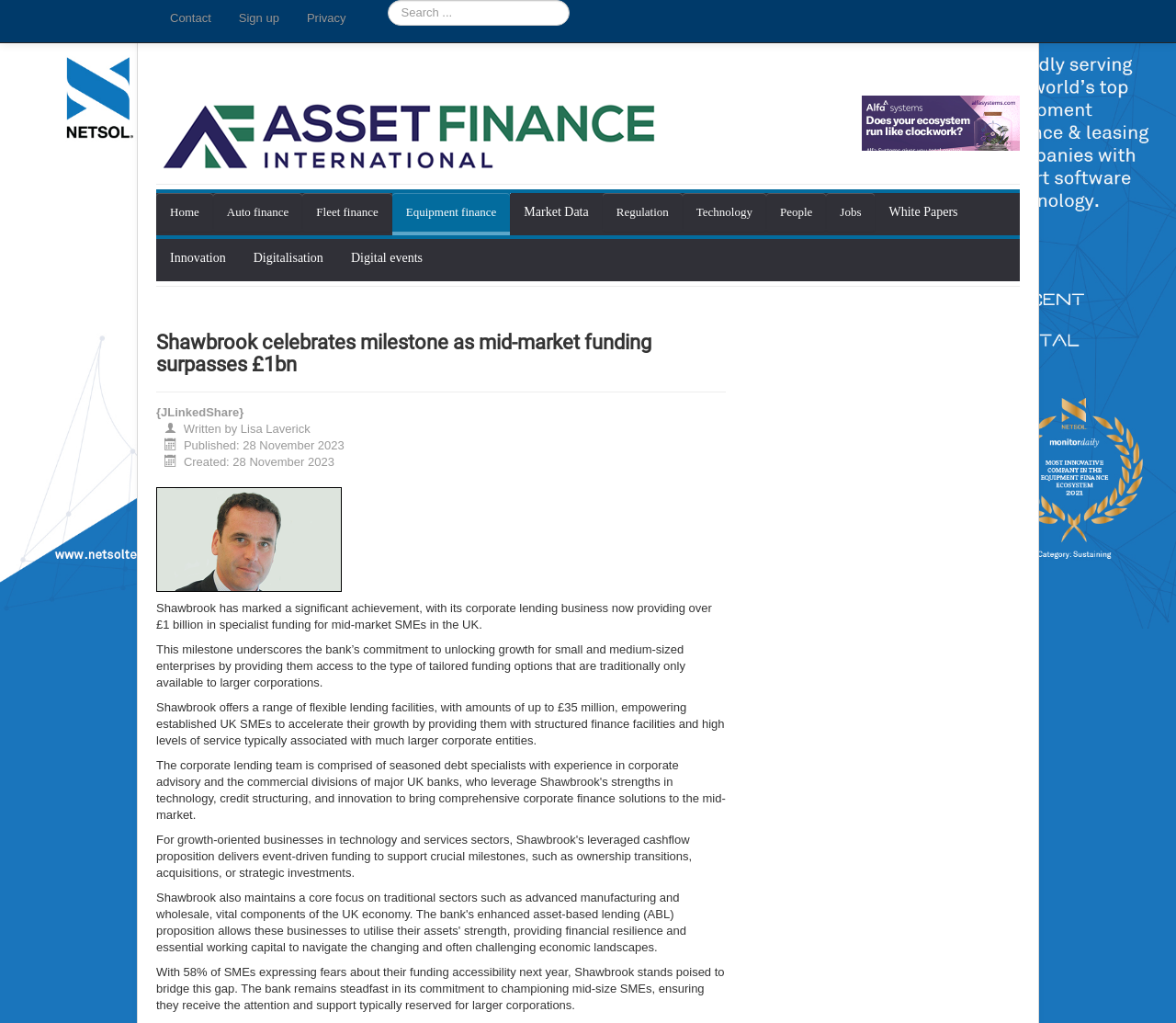Generate a comprehensive caption for the webpage you are viewing.

The webpage is about Shawbrook, a bank that has achieved a significant milestone in its corporate lending business, providing over £1 billion in specialist funding for mid-market SMEs in the UK. 

At the top of the page, there is a large image that spans the entire width of the page. Below the image, there are several links, including "Contact", "Sign up", and "Privacy", aligned horizontally and positioned near the top of the page. 

To the right of these links, there is a search bar with a placeholder text "Search...". Below the search bar, there is a link to "Asset Finance International" accompanied by an image. 

On the left side of the page, there is a navigation menu with links to various sections, including "Home", "Auto finance", "Fleet finance", and others. Below this menu, there are more links to "Innovation", "Digitalisation", and "Digital events". 

The main content of the page is divided into sections. The first section has a heading that announces Shawbrook's milestone achievement. Below the heading, there is a description list with details about the article, including the author's name, publication date, and creation date. 

Following the description list, there is an image of a person, likely the author or a relevant figure. The main article text is divided into four paragraphs, describing Shawbrook's achievement, its commitment to supporting SMEs, and its range of flexible lending facilities. The text is positioned below the image and spans the width of the page.